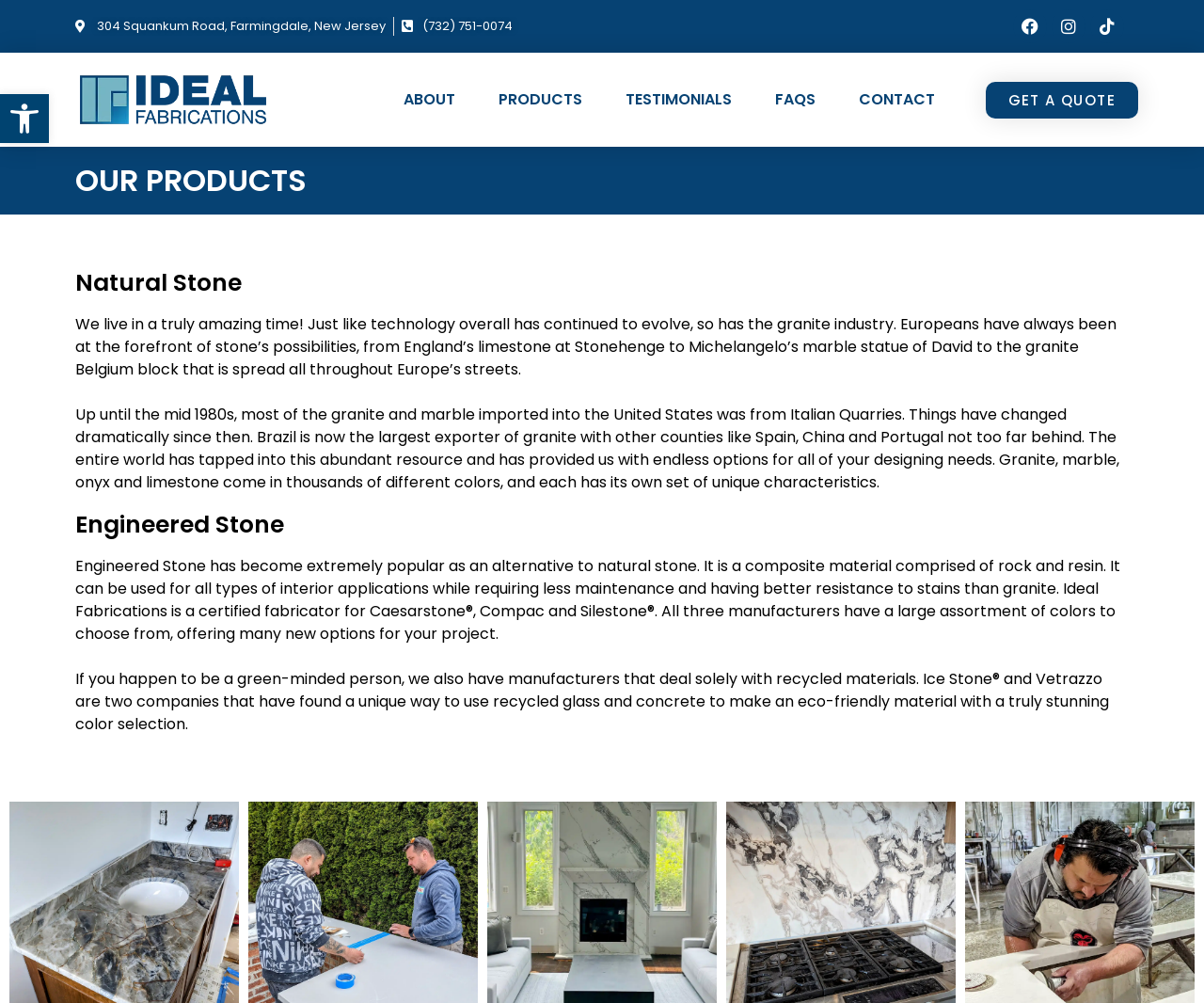Identify the bounding box coordinates of the section to be clicked to complete the task described by the following instruction: "Read about testimonials". The coordinates should be four float numbers between 0 and 1, formatted as [left, top, right, bottom].

[0.504, 0.053, 0.623, 0.146]